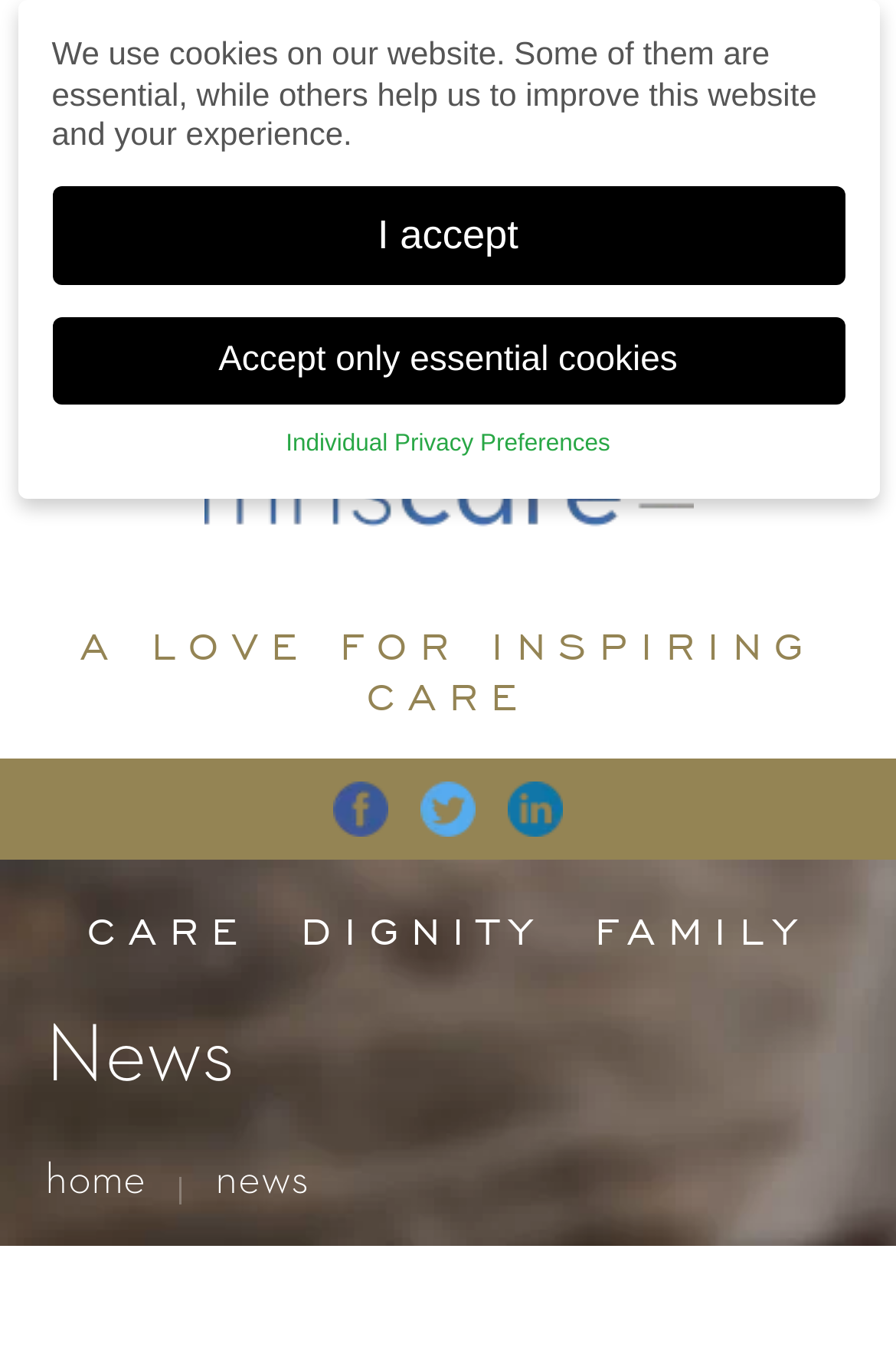Specify the bounding box coordinates for the region that must be clicked to perform the given instruction: "visit Angelcare website".

[0.05, 0.105, 0.95, 0.242]